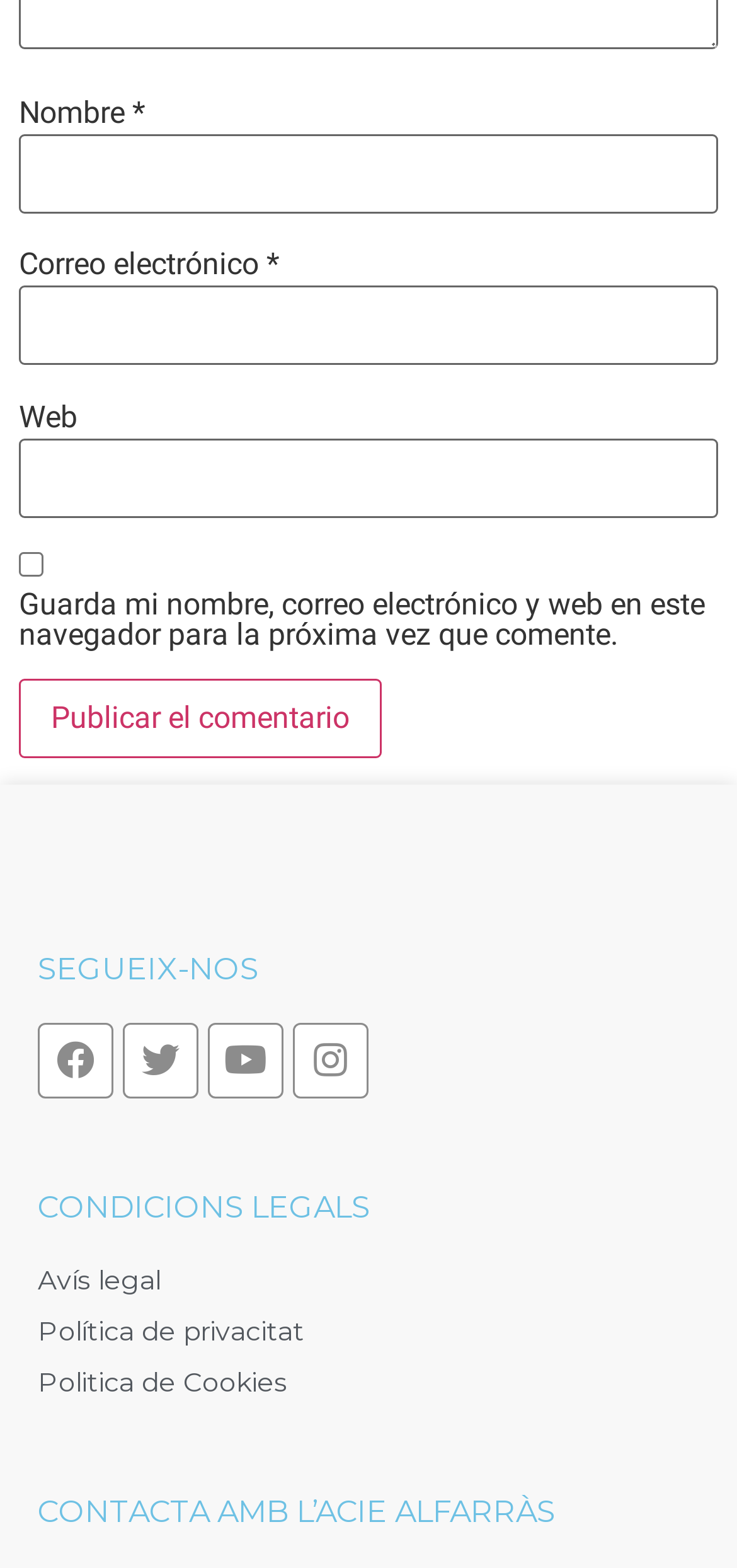Using the provided element description: "Politica de Cookies", determine the bounding box coordinates of the corresponding UI element in the screenshot.

[0.051, 0.869, 0.949, 0.895]